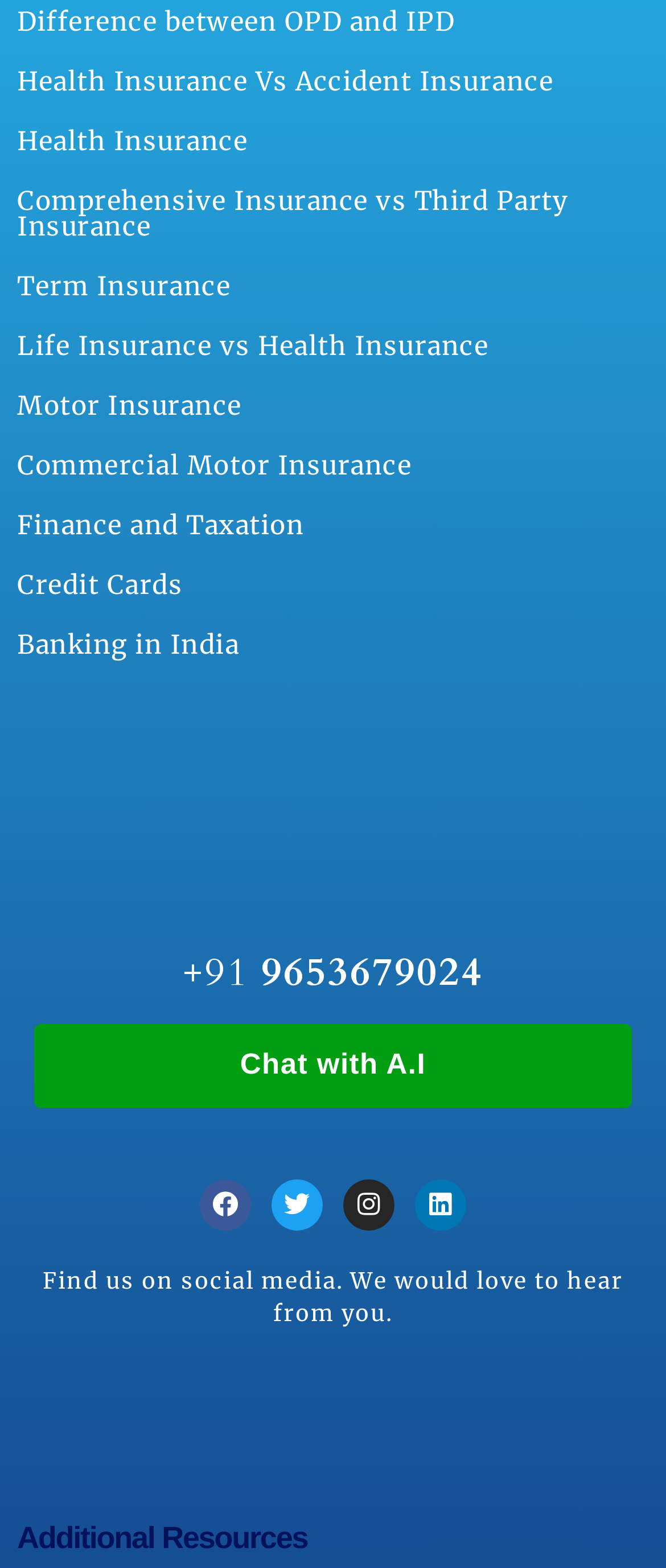Given the webpage screenshot, identify the bounding box of the UI element that matches this description: "Health Insurance".

[0.026, 0.079, 0.372, 0.1]